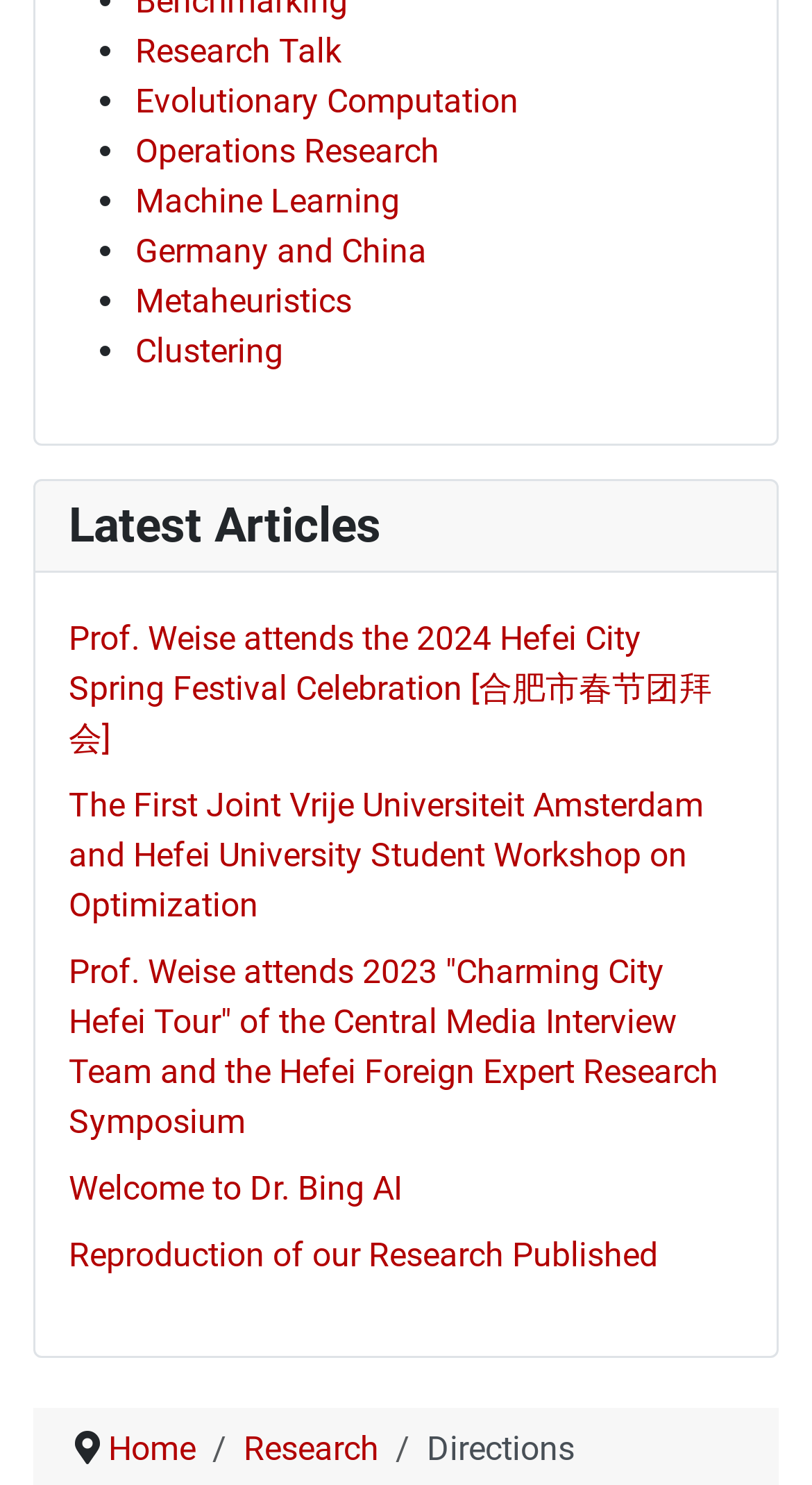What is the last link in the top navigation menu?
Please respond to the question with a detailed and well-explained answer.

The last link in the top navigation menu is 'Directions' which is a static text element located at the bottom of the webpage, indicated by the bounding box coordinates [0.526, 0.963, 0.708, 0.989].